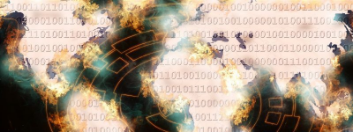Use one word or a short phrase to answer the question provided: 
What do the swirling flames signify?

Destructive potential of cyberattacks